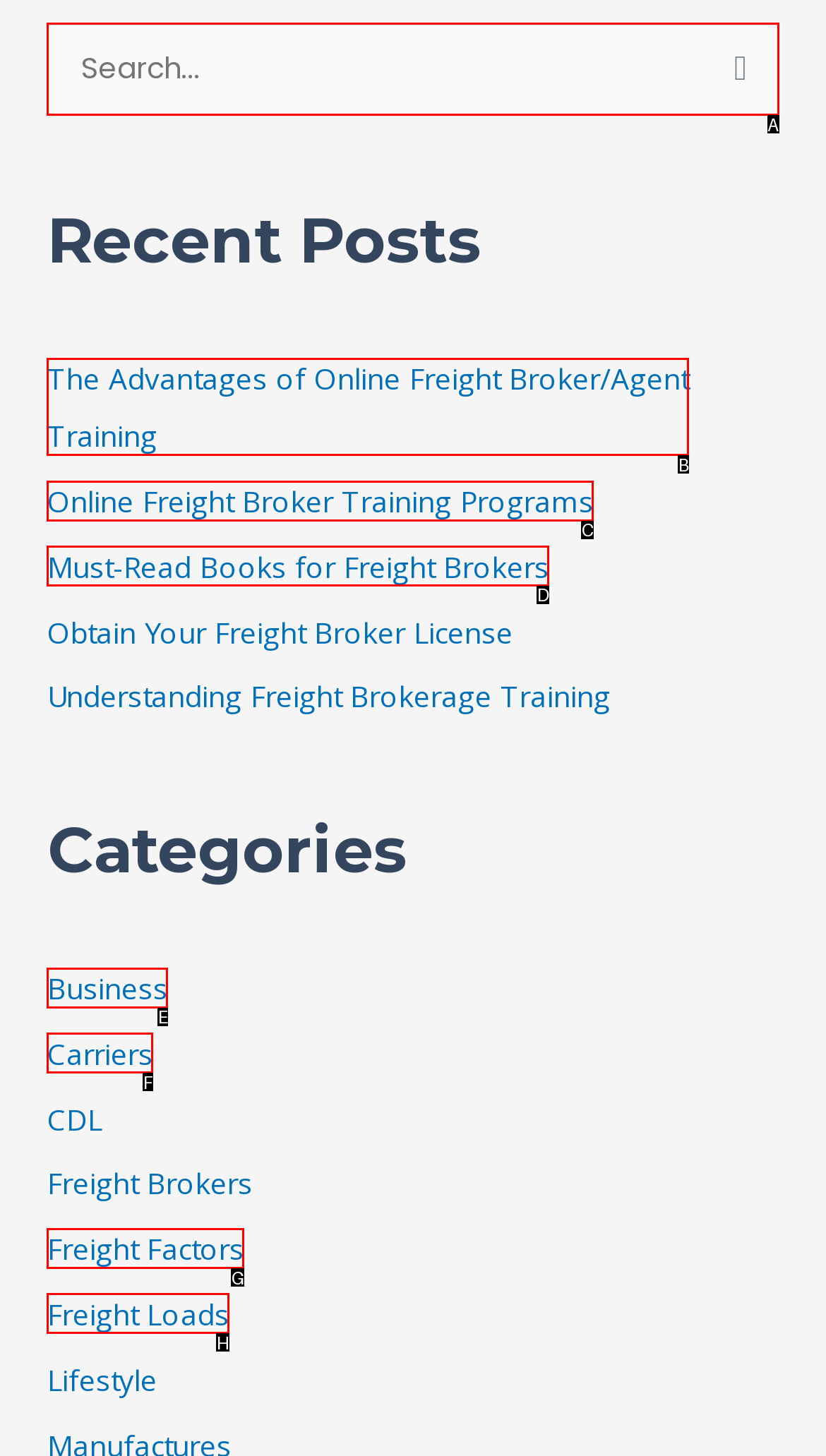Indicate which UI element needs to be clicked to fulfill the task: View recent post about freight broker training
Answer with the letter of the chosen option from the available choices directly.

B